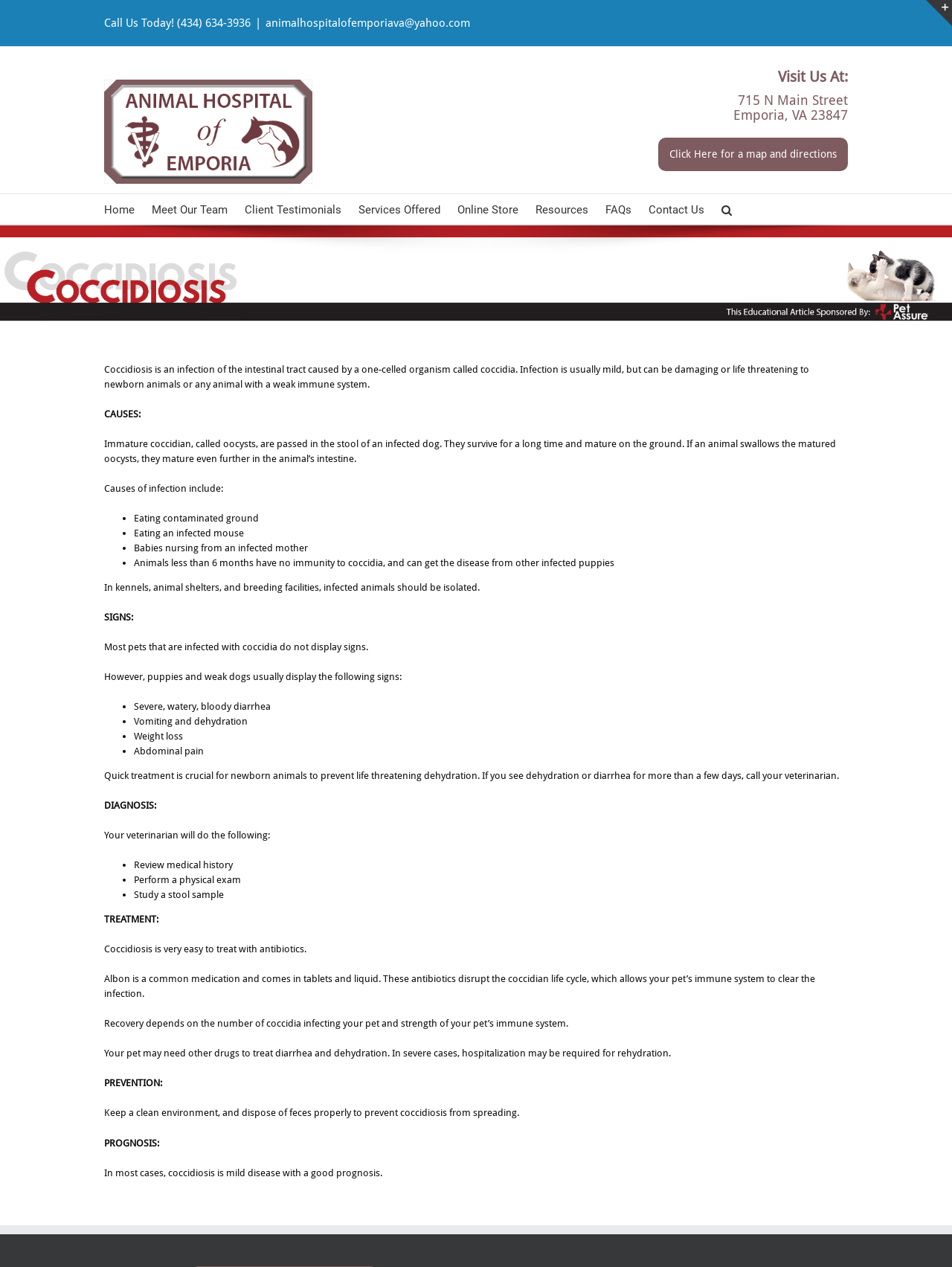Using the description "Resources", locate and provide the bounding box of the UI element.

[0.562, 0.153, 0.618, 0.177]